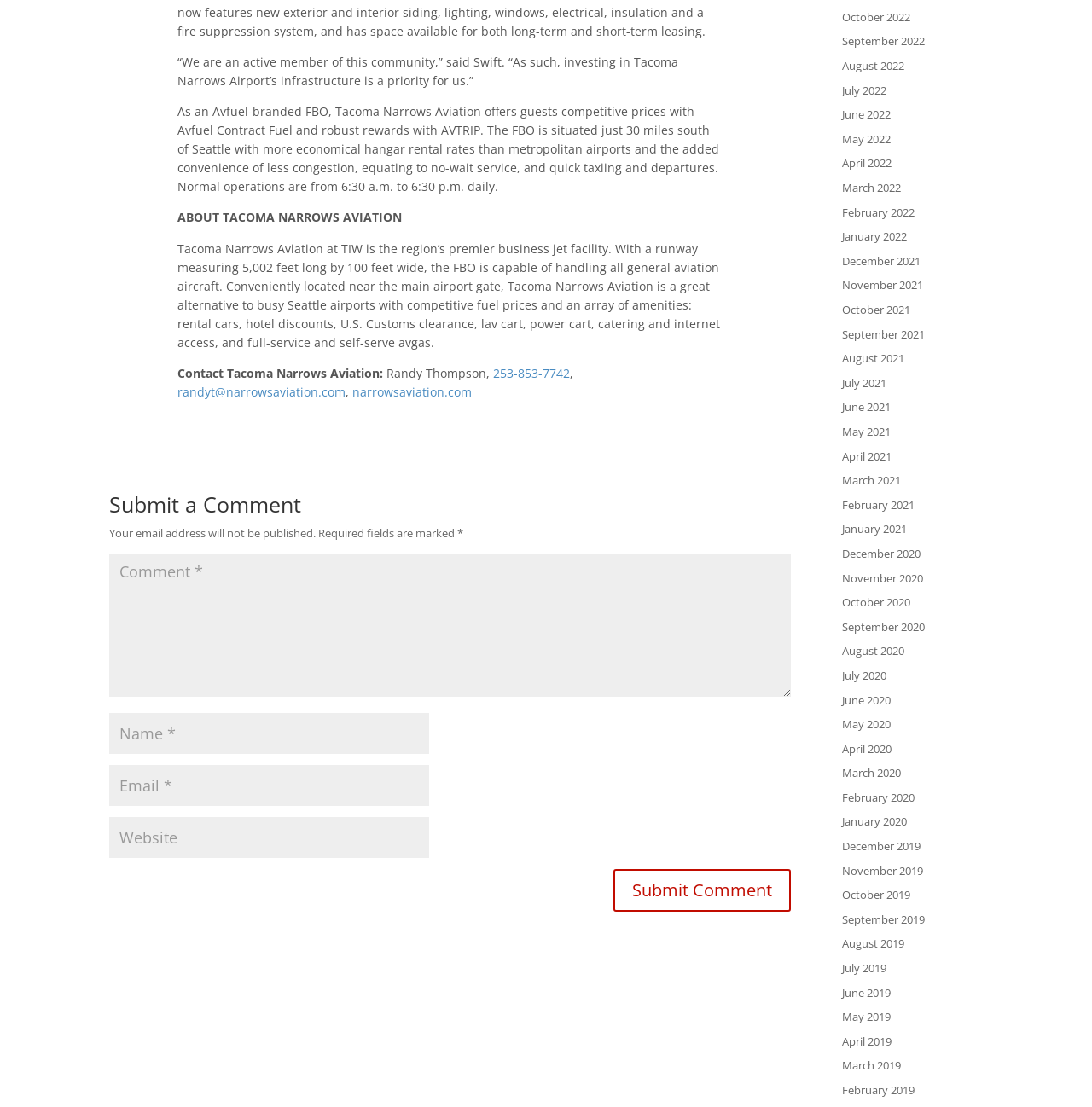Show me the bounding box coordinates of the clickable region to achieve the task as per the instruction: "Contact Tacoma Narrows Aviation".

[0.208, 0.33, 0.354, 0.344]